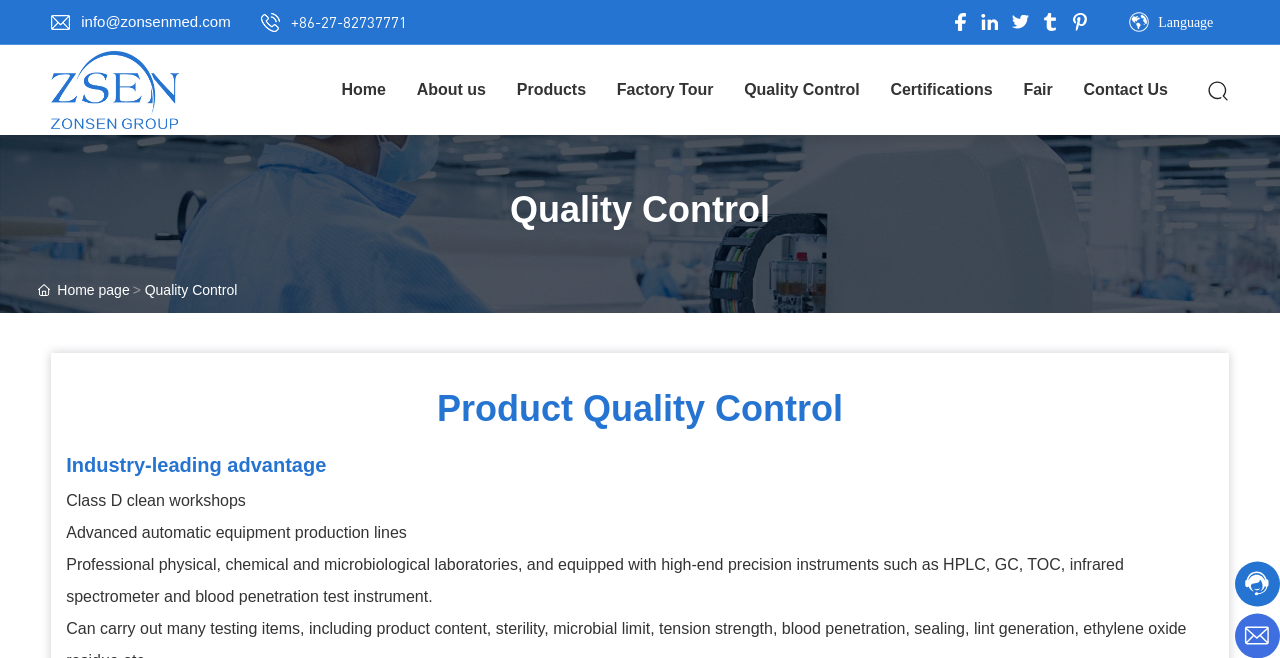By analyzing the image, answer the following question with a detailed response: What is the name of the company?

I found the company name by looking at the top of the webpage, where it says 'Wuhan Zonsen International Co., Ltd.-Quality Control'.